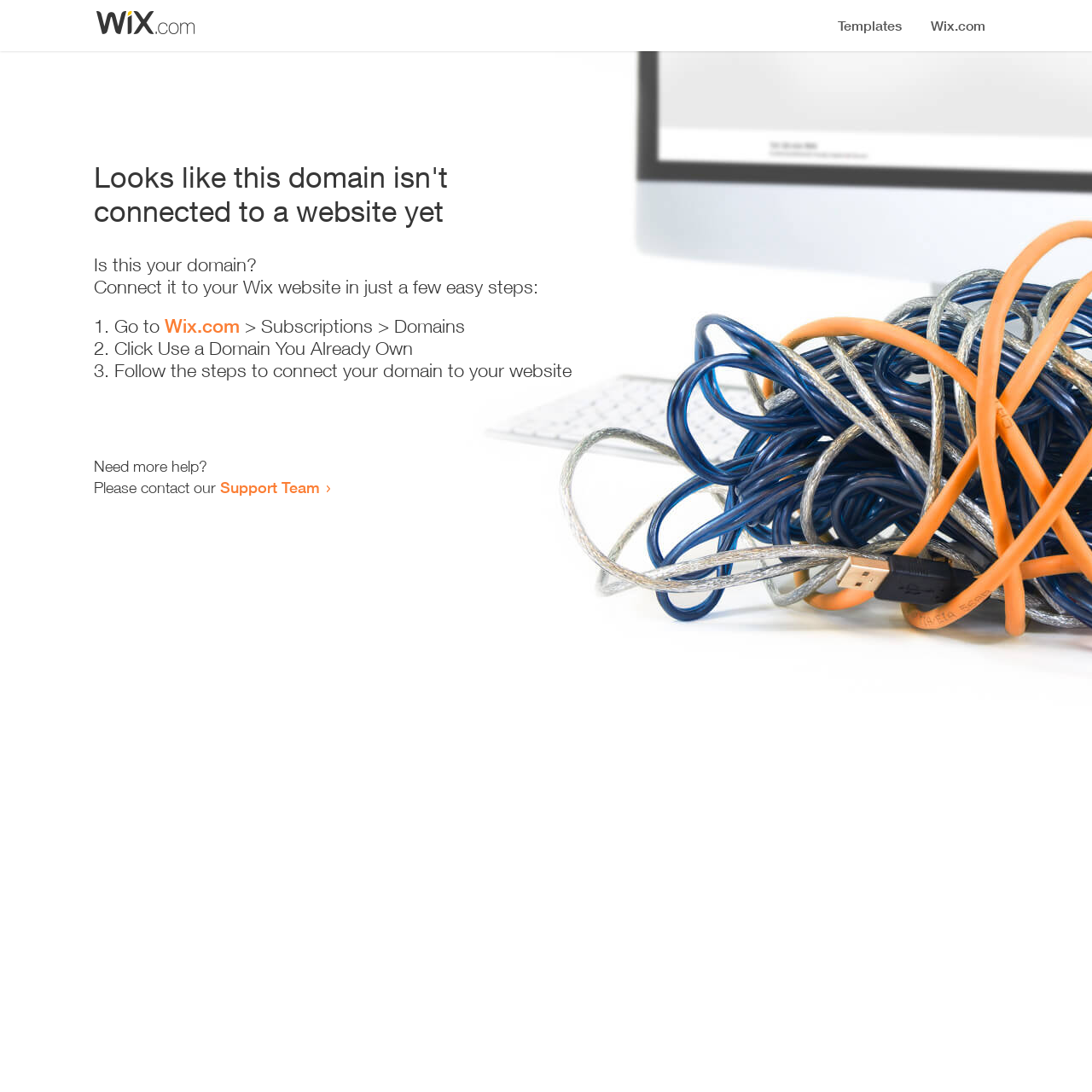Identify the bounding box coordinates for the UI element that matches this description: "Support Team".

[0.202, 0.438, 0.293, 0.455]